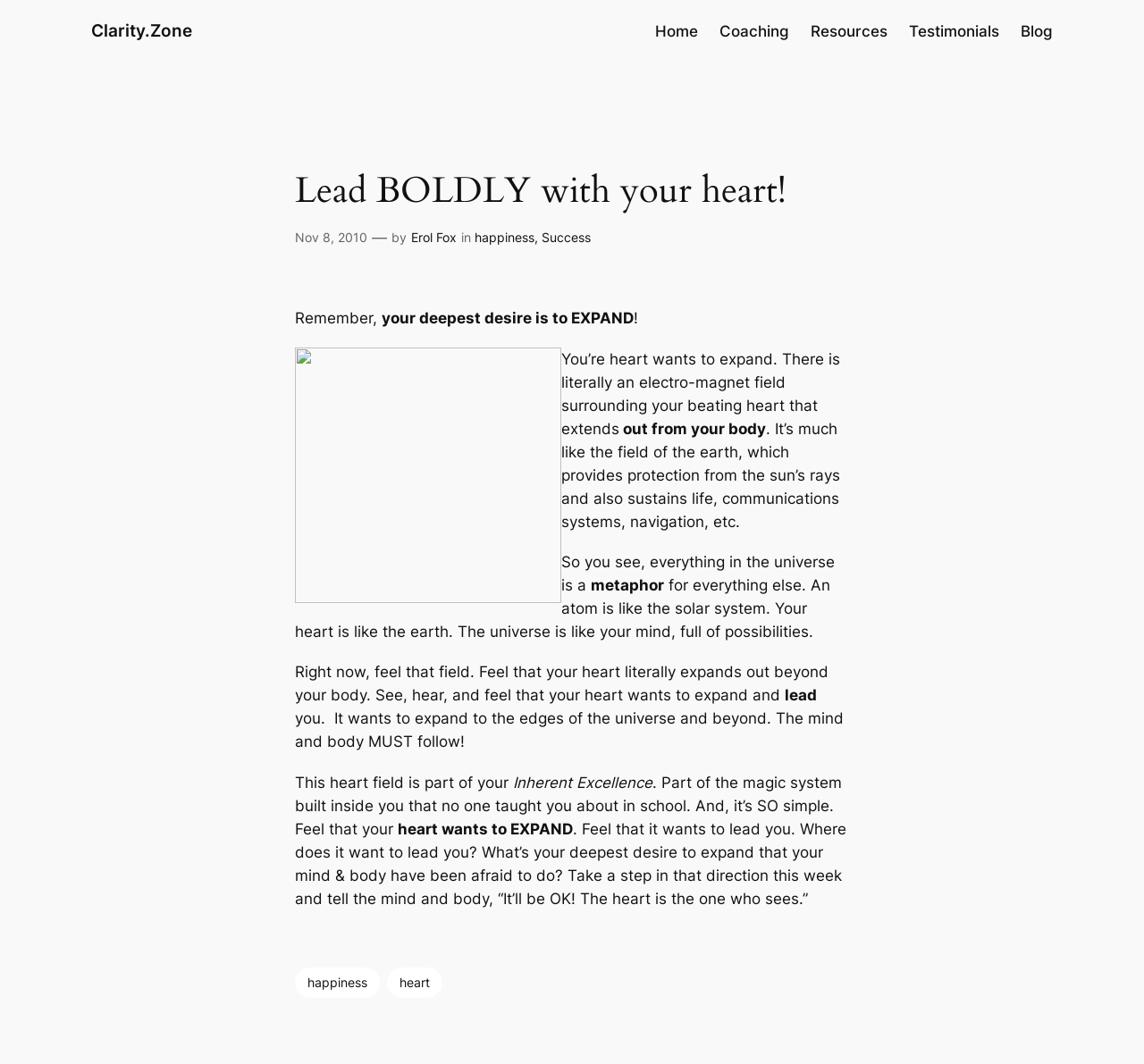What is the heart compared to in the article?
Please give a detailed and elaborate answer to the question based on the image.

The heart is compared to the Earth in the article, where it says 'Your heart is like the earth'. This comparison is used to explain the heart's electro-magnetic field and its ability to expand.